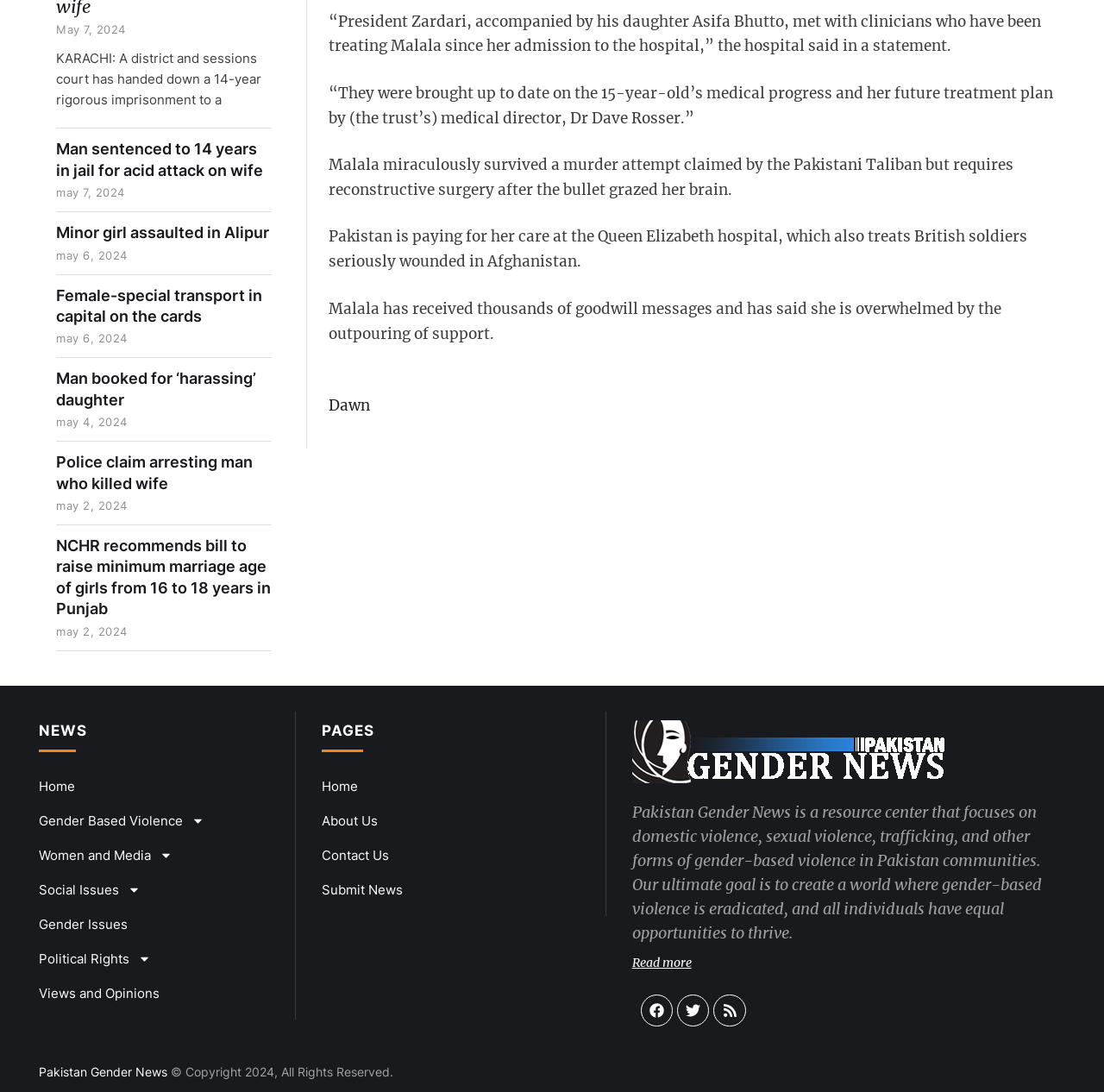Specify the bounding box coordinates (top-left x, top-left y, bottom-right x, bottom-right y) of the UI element in the screenshot that matches this description: Minor girl assaulted in Alipur

[0.051, 0.205, 0.244, 0.221]